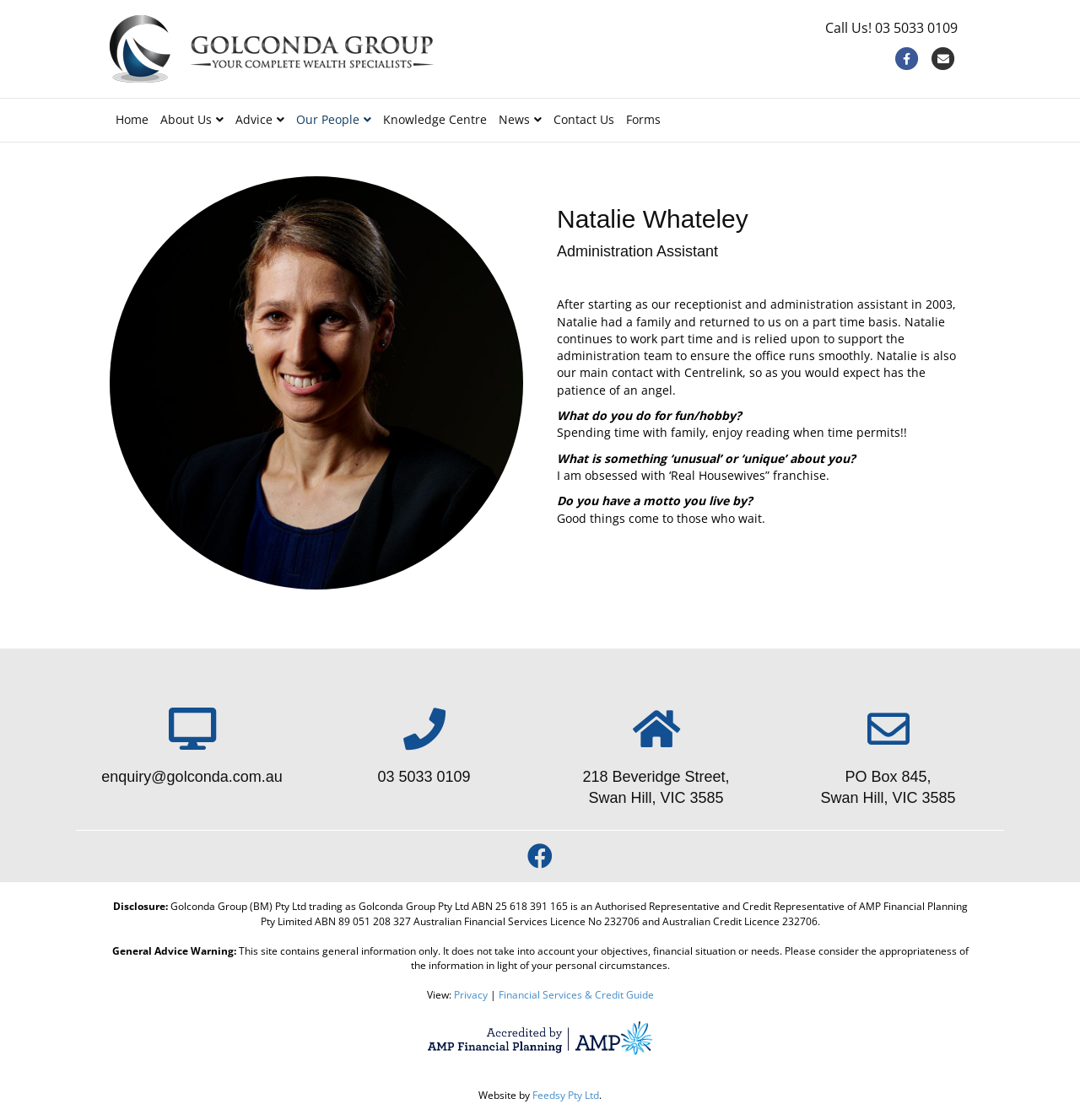Please identify the bounding box coordinates of the element I need to click to follow this instruction: "Call the phone number".

[0.81, 0.017, 0.887, 0.033]